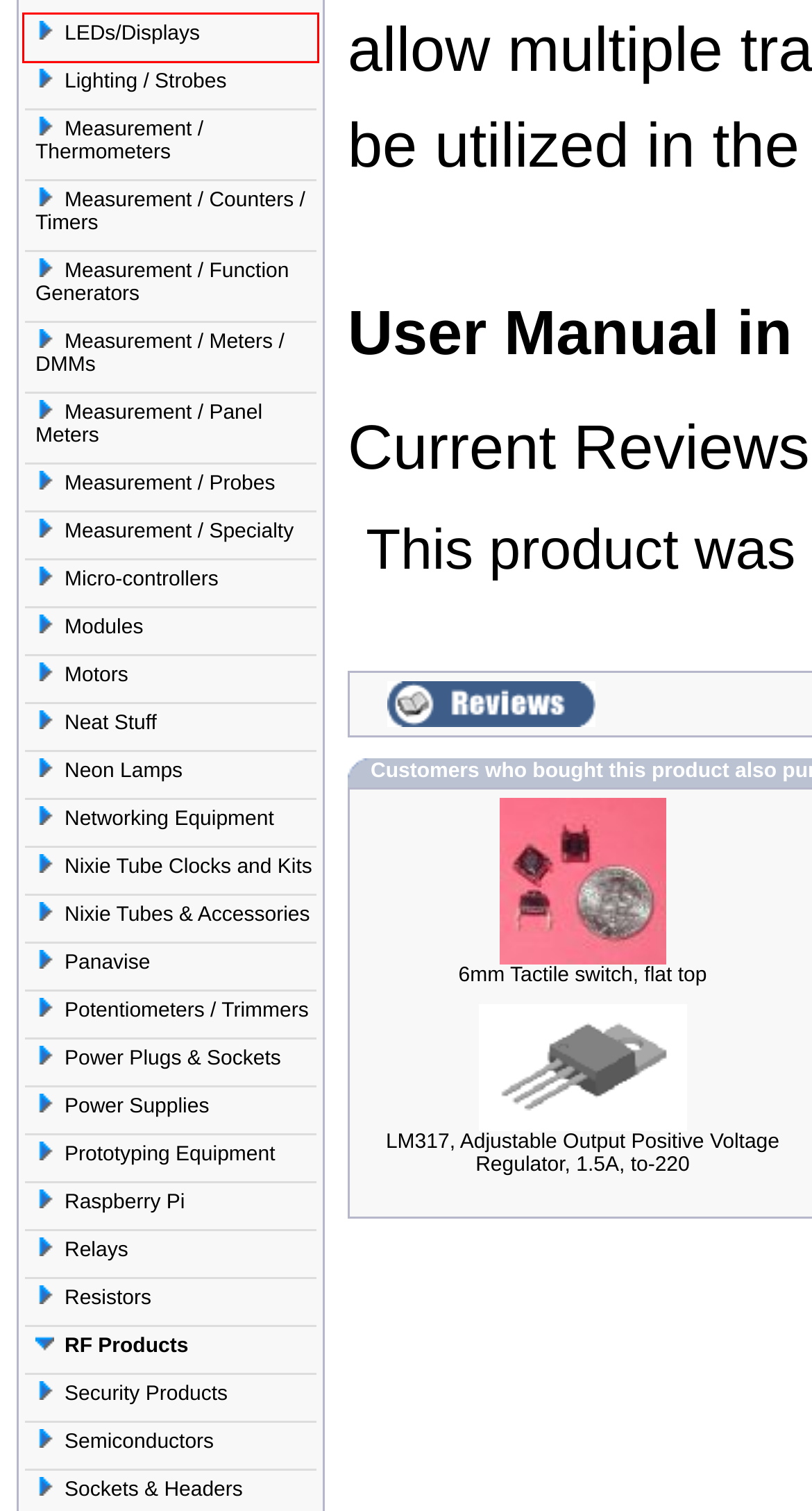Given a screenshot of a webpage with a red bounding box around a UI element, please identify the most appropriate webpage description that matches the new webpage after you click on the element. Here are the candidates:
A. Relays - All Spectrum Electronics
B. Modules - All Spectrum Electronics
C. Measurement / Function Generators - All Spectrum Electronics
D. Measurement /  Thermometers - All Spectrum Electronics
E. Resistors - All Spectrum Electronics
F. Networking Equipment - All Spectrum Electronics
G. Measurement / Specialty - All Spectrum Electronics
H. LEDs/Displays - All Spectrum Electronics

H